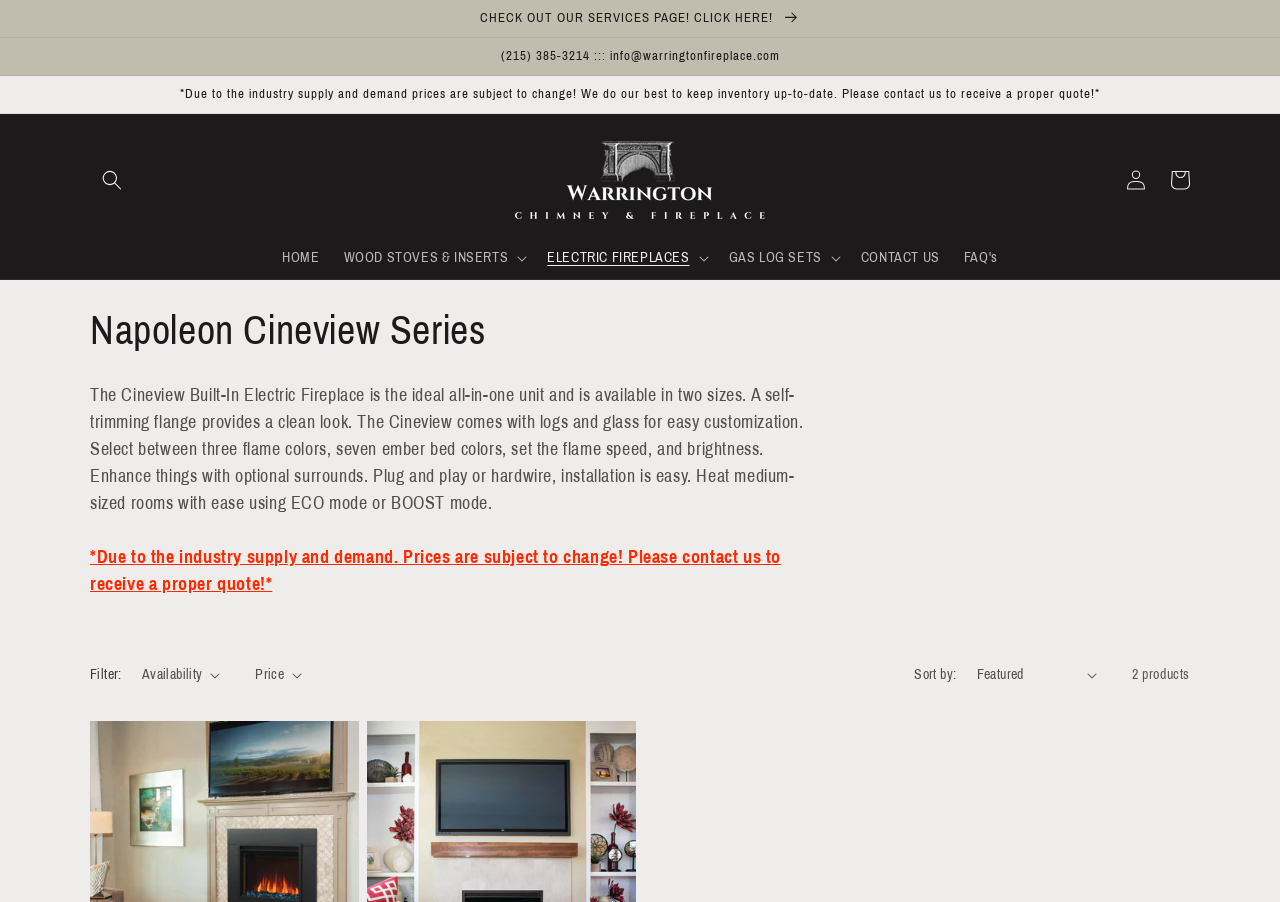Create an elaborate caption for the webpage.

This webpage is about the Napoleon Cineview Series, specifically showcasing the Cineview Built-In Electric Fireplace. At the top, there are three announcement regions with links and text, including a phone number and email address. Below these announcements, there is a search button and a link to the Warrington Chimney and Fireplace website, accompanied by an image of the company's logo.

The main navigation menu is located below, with buttons for different categories such as Wood Stoves & Inserts, Electric Fireplaces, and Gas Log Sets. On the right side of the navigation menu, there are links to the Home page, Contact Us, and FAQ's.

The main content of the page is divided into two sections. The first section has a heading that reads "Collection: Napoleon Cineview Series" and provides a detailed description of the Cineview Built-In Electric Fireplace, including its features and customization options. Below this description, there is a note about prices being subject to change and the need to contact the company for a proper quote.

The second section is a filter and sorting area, with options to filter by availability and price, and sort products by various criteria. There is also a status indicator showing that there are 2 products in the collection.